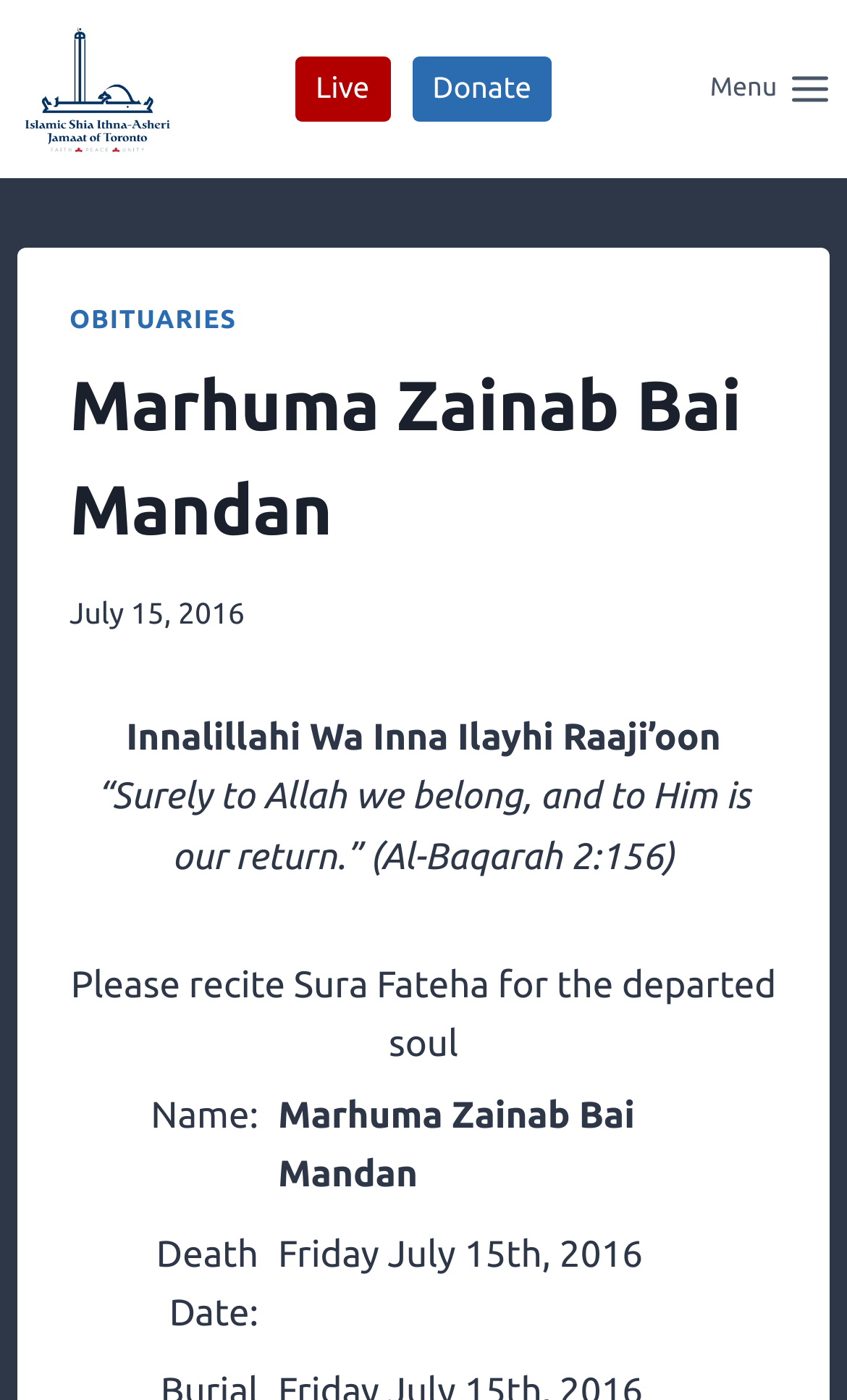Using the information in the image, could you please answer the following question in detail:
When did Marhuma Zainab Bai Mandan pass away?

I found the answer by looking at the table section of the webpage, where the death date is listed as 'Friday July 15th, 2016'.